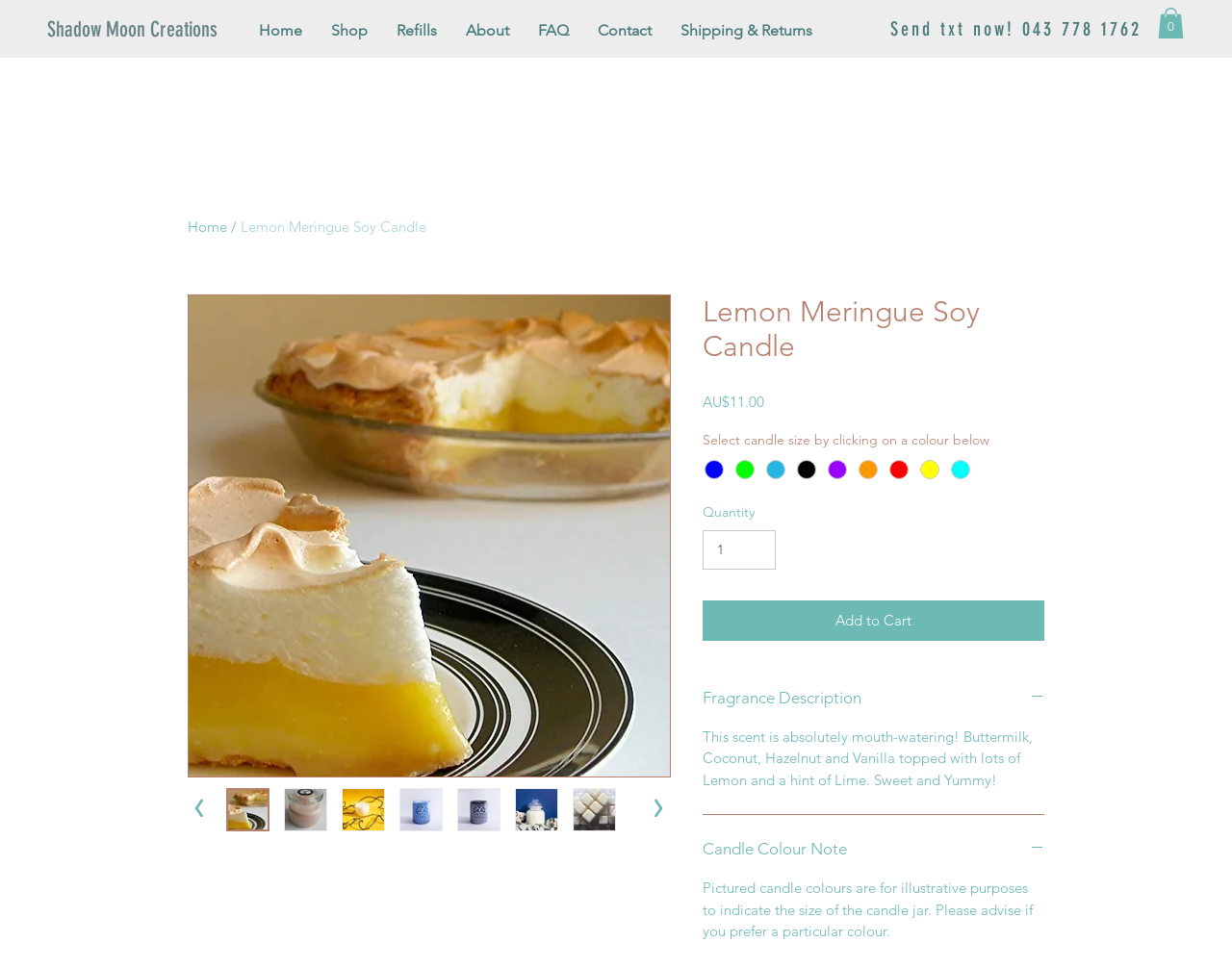Provide a single word or phrase answer to the question: 
What is the name of the candle?

Lemon Meringue Soy Candle